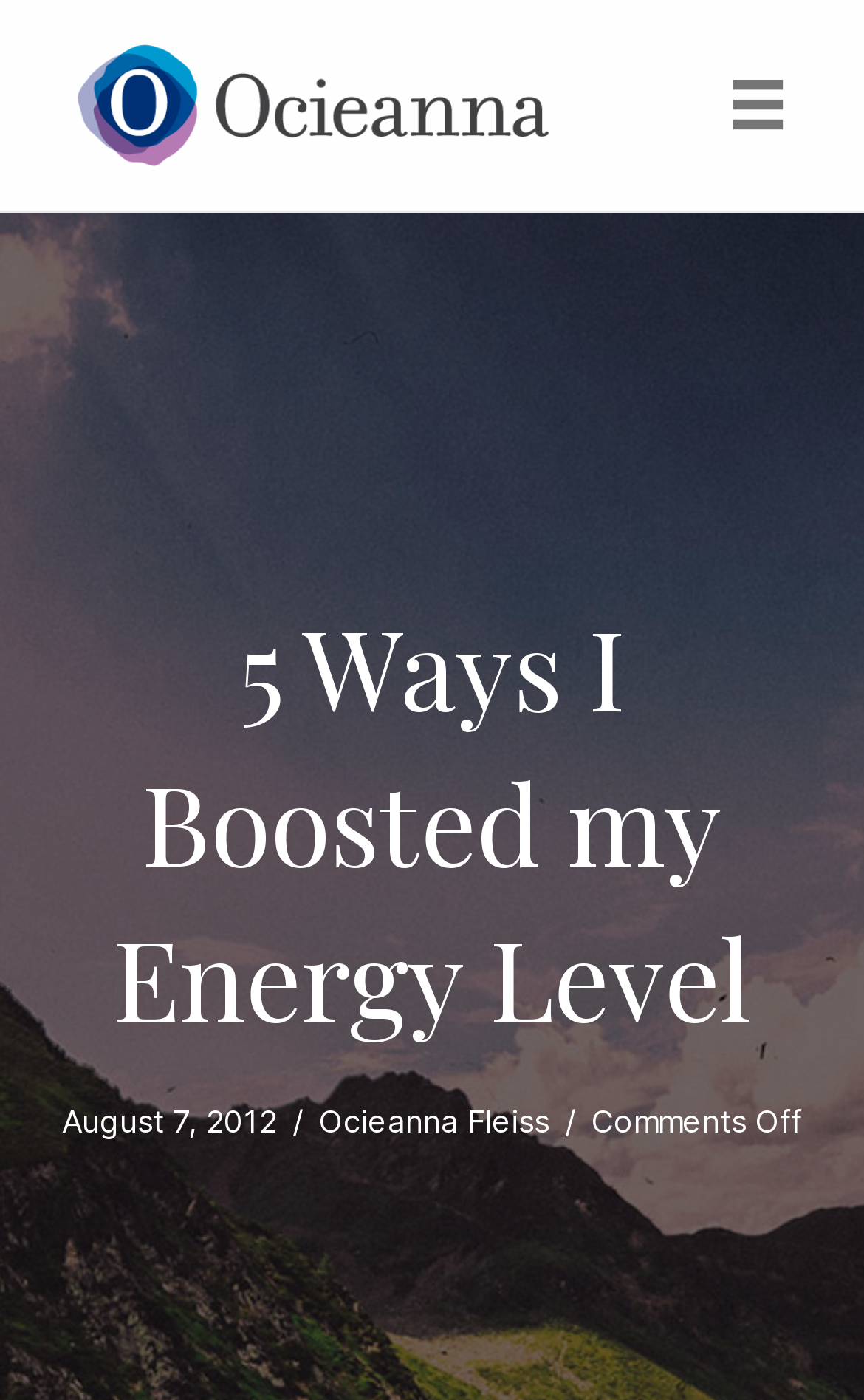Identify and provide the text content of the webpage's primary headline.

5 Ways I Boosted my Energy Level